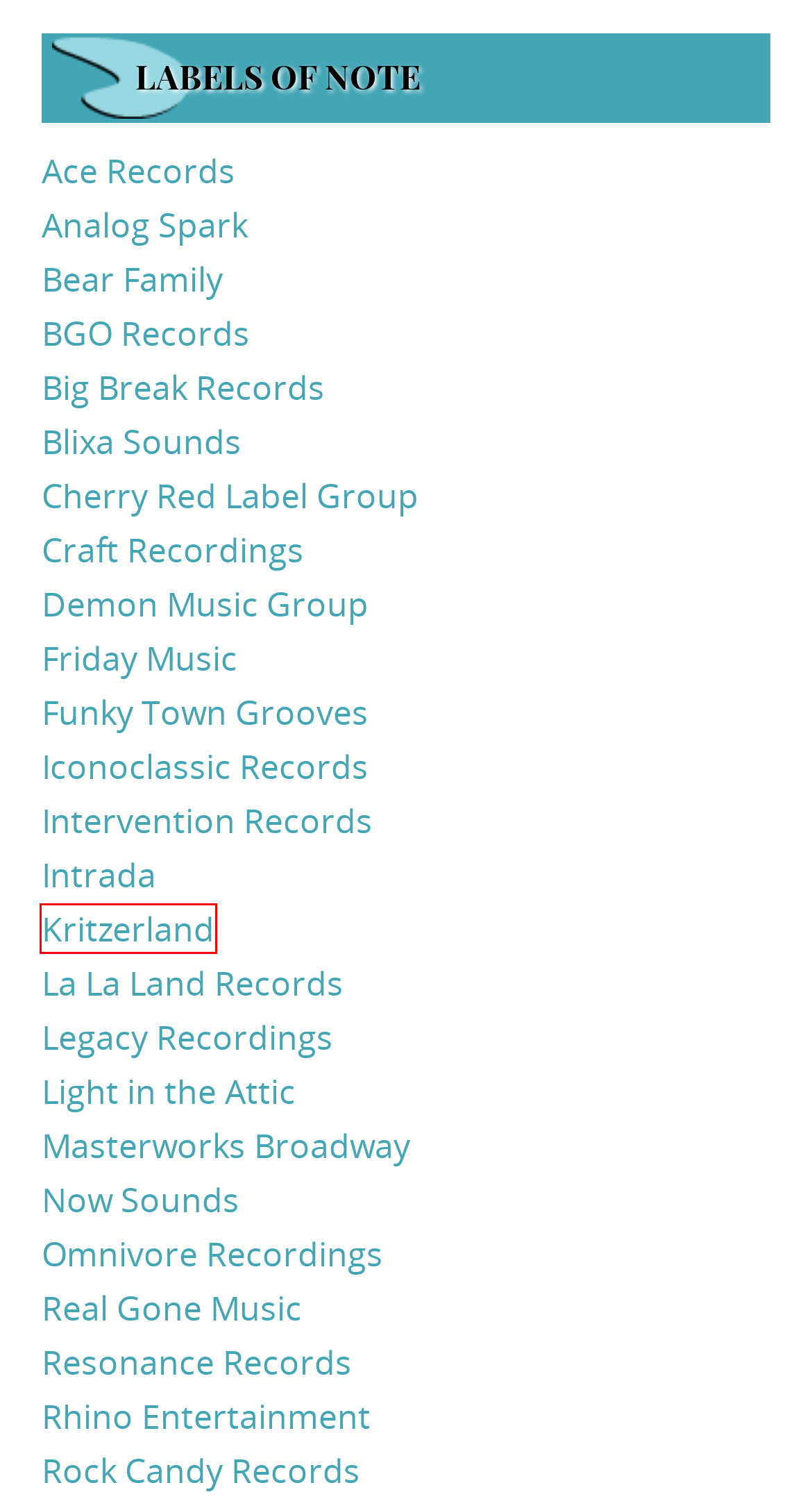You have a screenshot of a webpage, and a red bounding box highlights an element. Select the webpage description that best fits the new page after clicking the element within the bounding box. Options are:
A. Intrada
B. Shop the Friday Music Official Store
C. Ace Records
D. Home - The Official Masterworks Broadway Site
E. La-La Land Records
F. Rock Candy
G. Kritzerland Records - hard-to-find classics, reissues and new releases
H. Resonance Records | A Non-Profit Jazz Label With a Mission

G